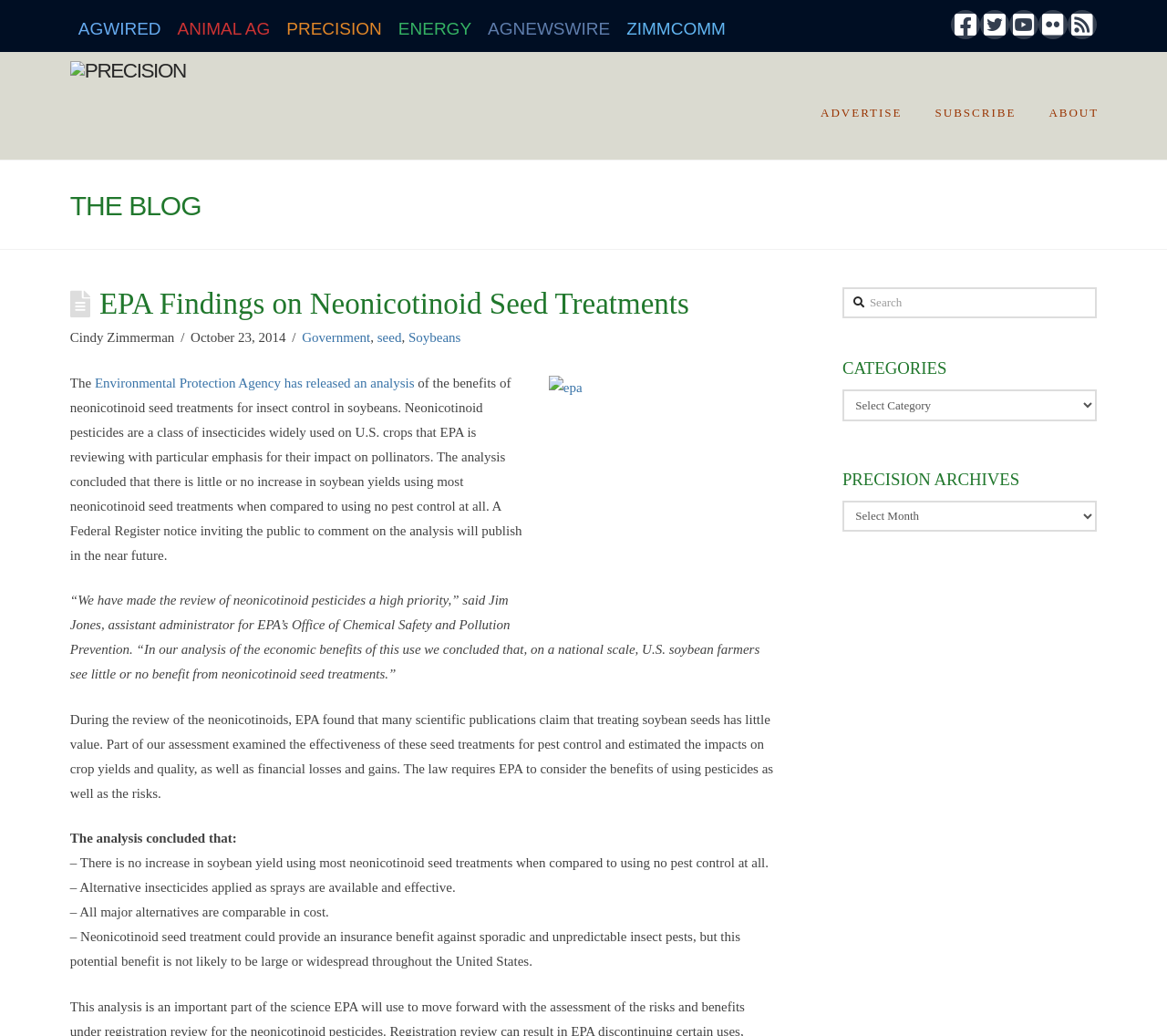Predict the bounding box coordinates for the UI element described as: "parent_node: Search name="s" placeholder="Search"". The coordinates should be four float numbers between 0 and 1, presented as [left, top, right, bottom].

[0.722, 0.277, 0.94, 0.308]